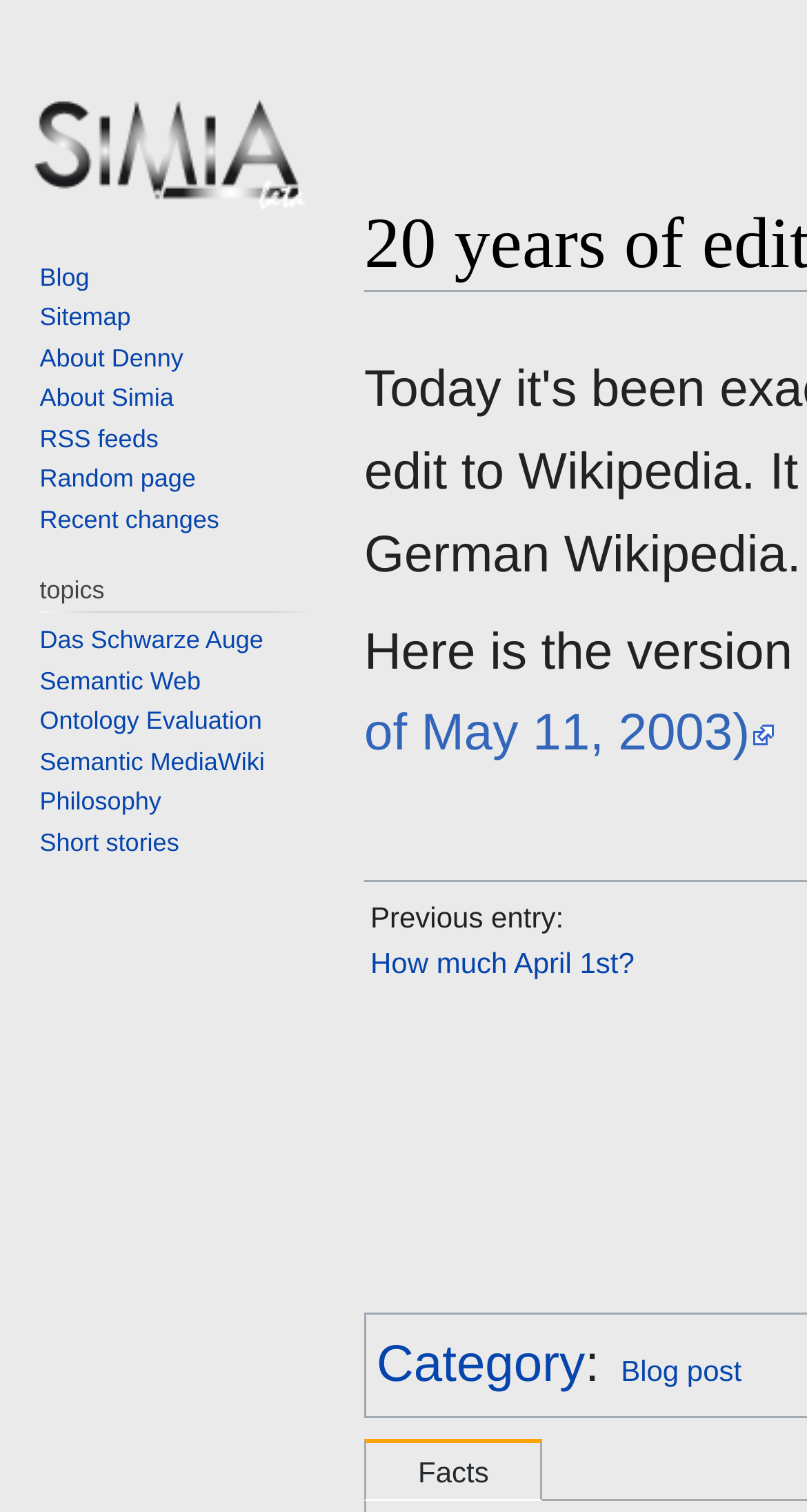Give a short answer using one word or phrase for the question:
What is the category of the webpage?

Facts